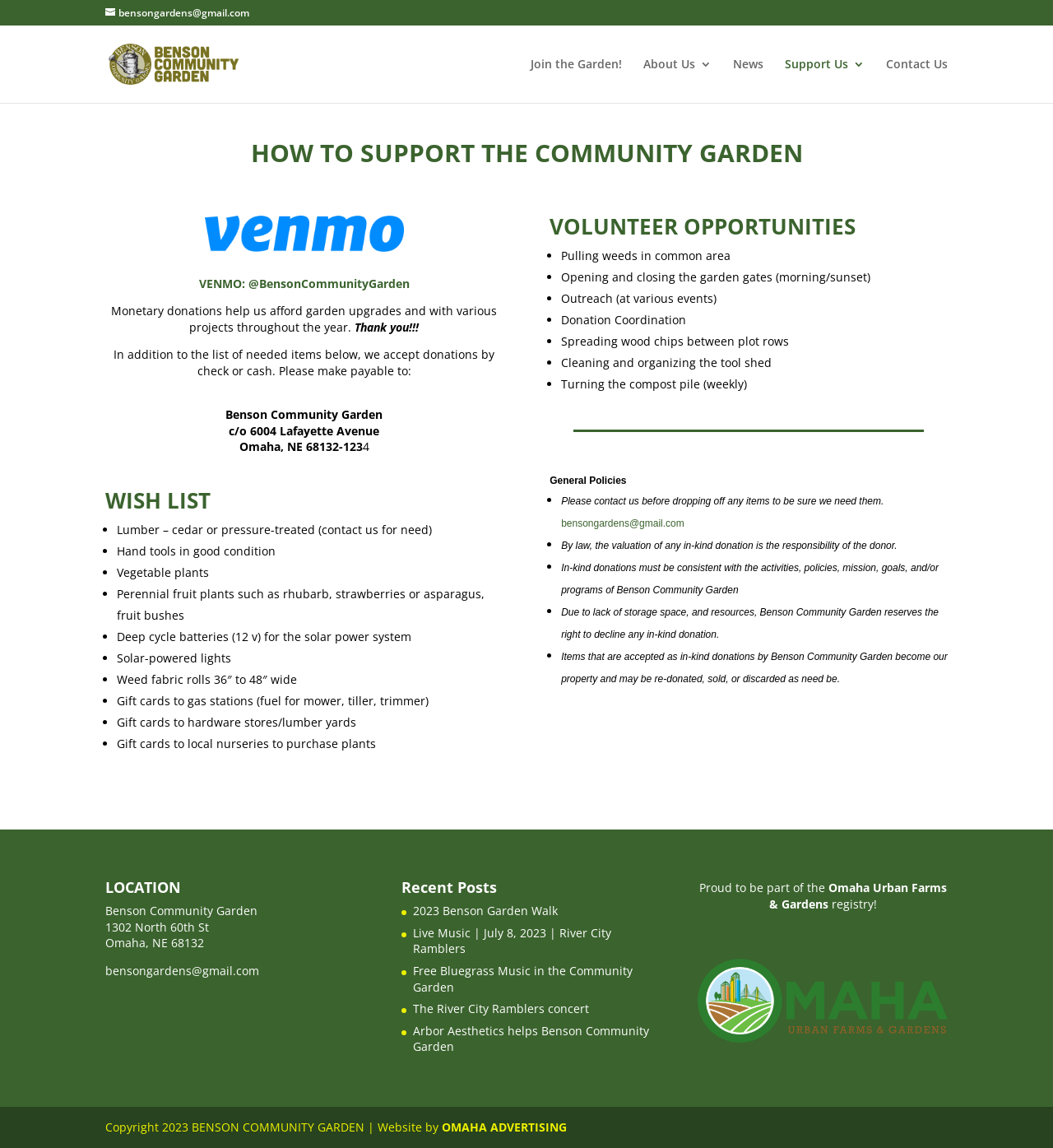Determine the bounding box coordinates of the clickable element necessary to fulfill the instruction: "Click the 'Contact Us' link". Provide the coordinates as four float numbers within the 0 to 1 range, i.e., [left, top, right, bottom].

[0.841, 0.051, 0.9, 0.09]